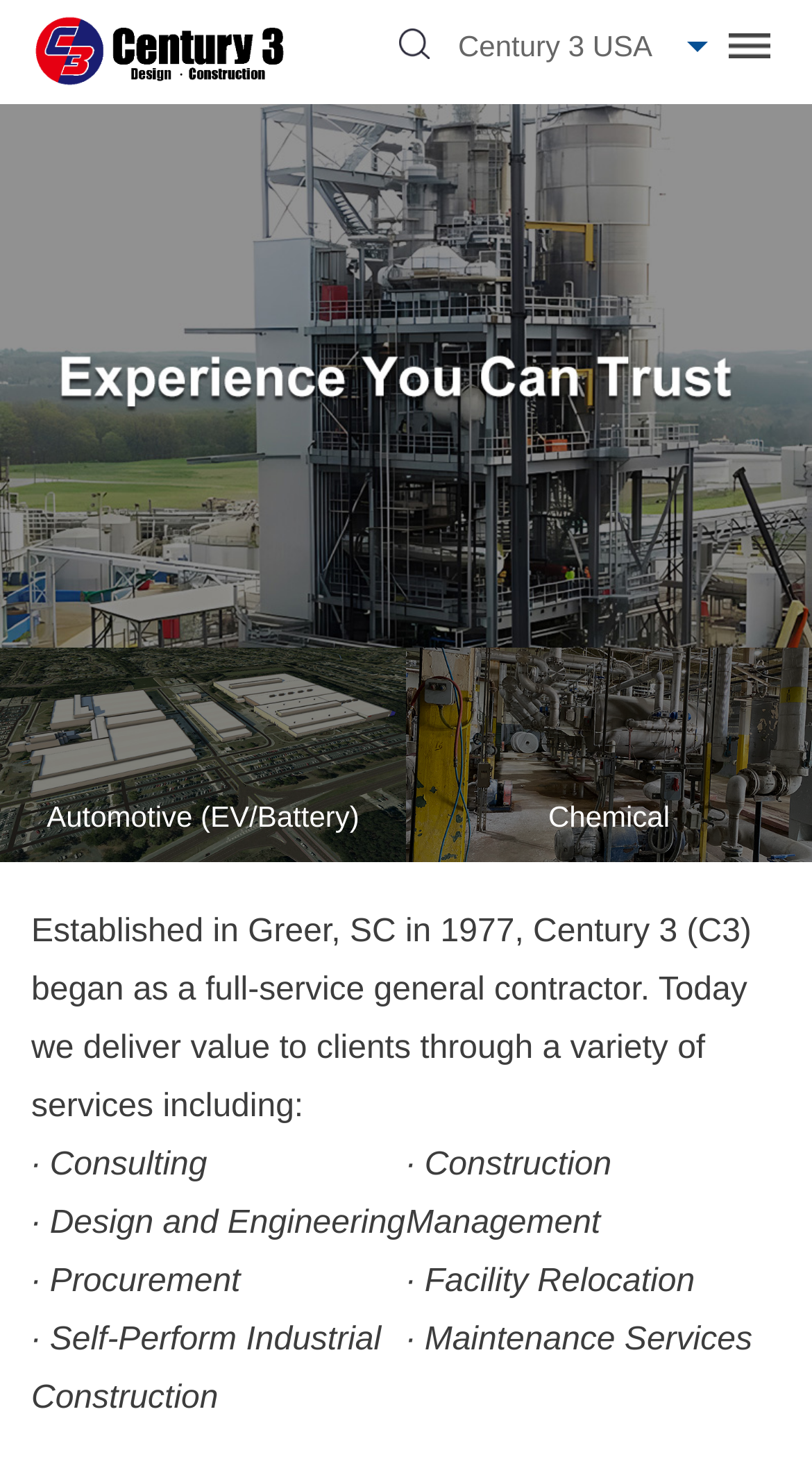Carefully examine the image and provide an in-depth answer to the question: What is the name of the company?

The name of the company is Century 3, which is mentioned in the link 'Century 3 - Leading Engineering and Project Management Firm in China' at the top of the webpage.